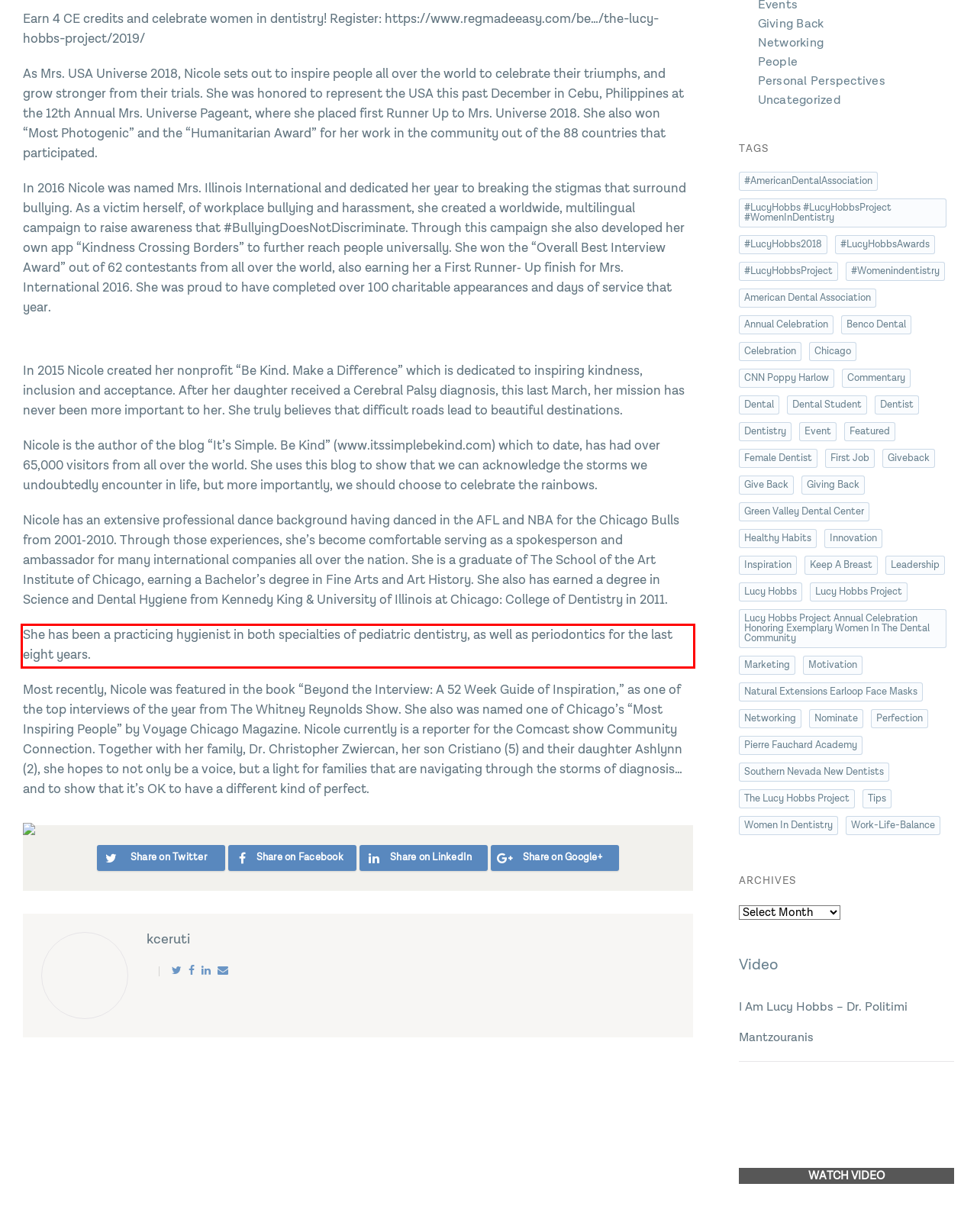Given a webpage screenshot, locate the red bounding box and extract the text content found inside it.

She has been a practicing hygienist in both specialties of pediatric dentistry, as well as periodontics for the last eight years.